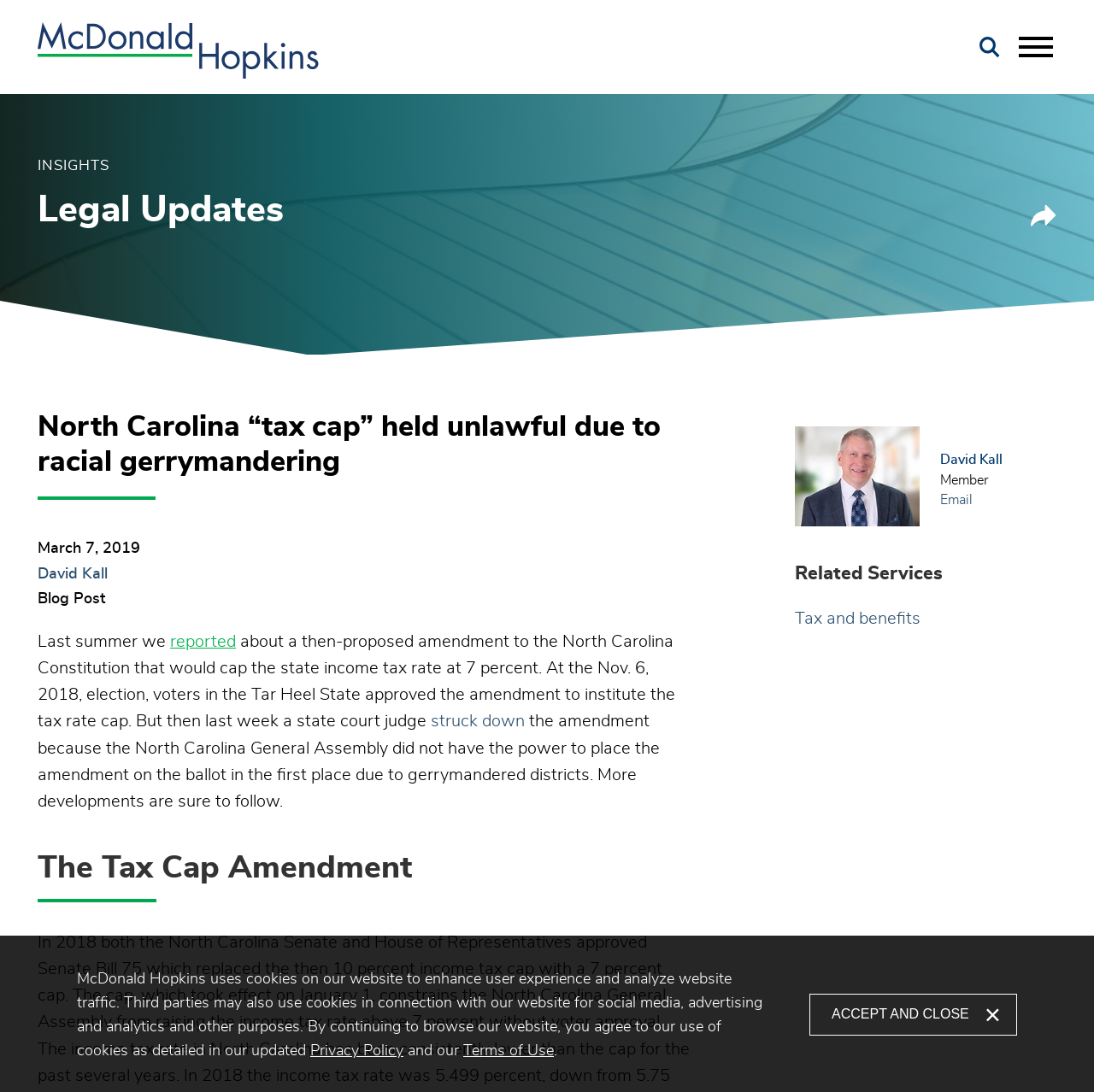Please analyze the image and give a detailed answer to the question:
Who is the author of the blog post?

I found the answer by looking at the bottom of the blog post, where there is a link with the text 'David Kall' and an image with the same name. This suggests that the author of the blog post is David Kall.